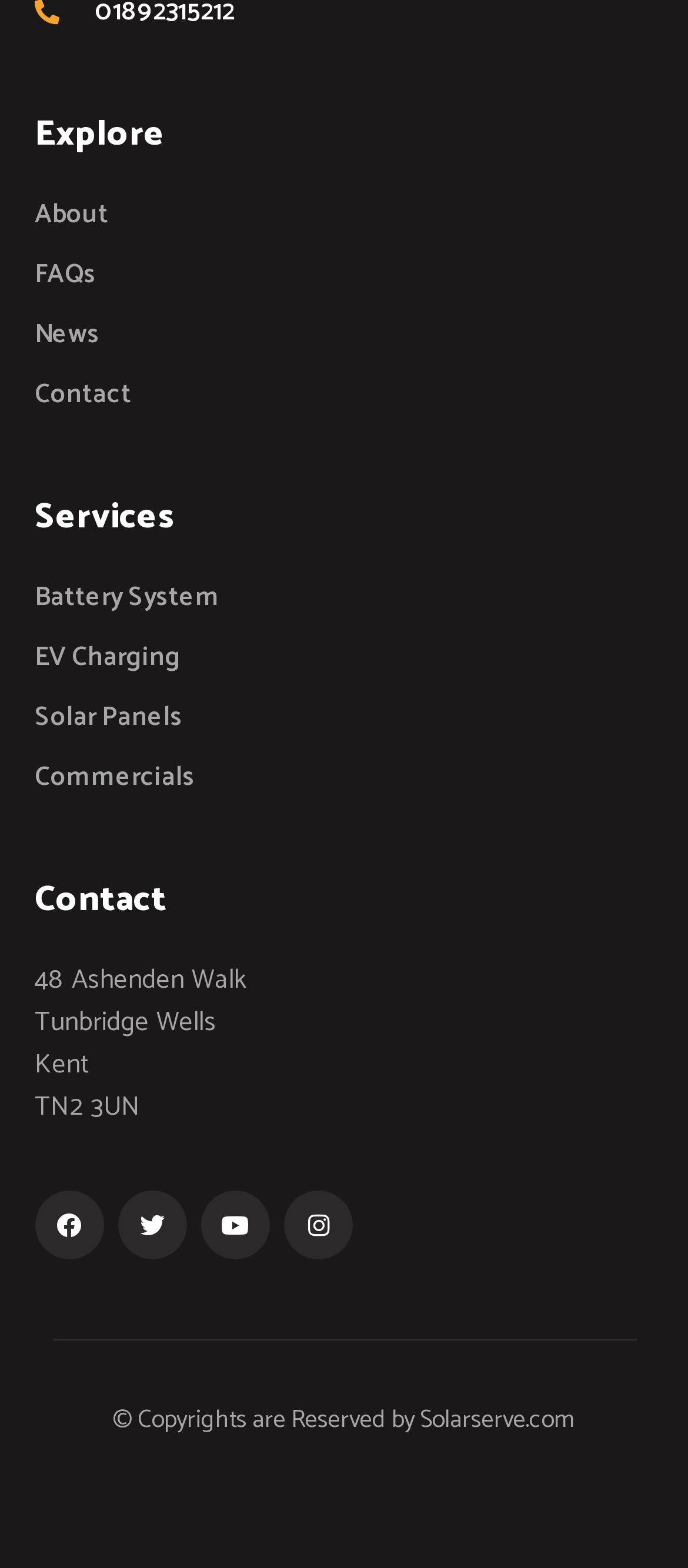What services does the company offer?
Refer to the screenshot and respond with a concise word or phrase.

Battery System, EV Charging, Solar Panels, Commercials